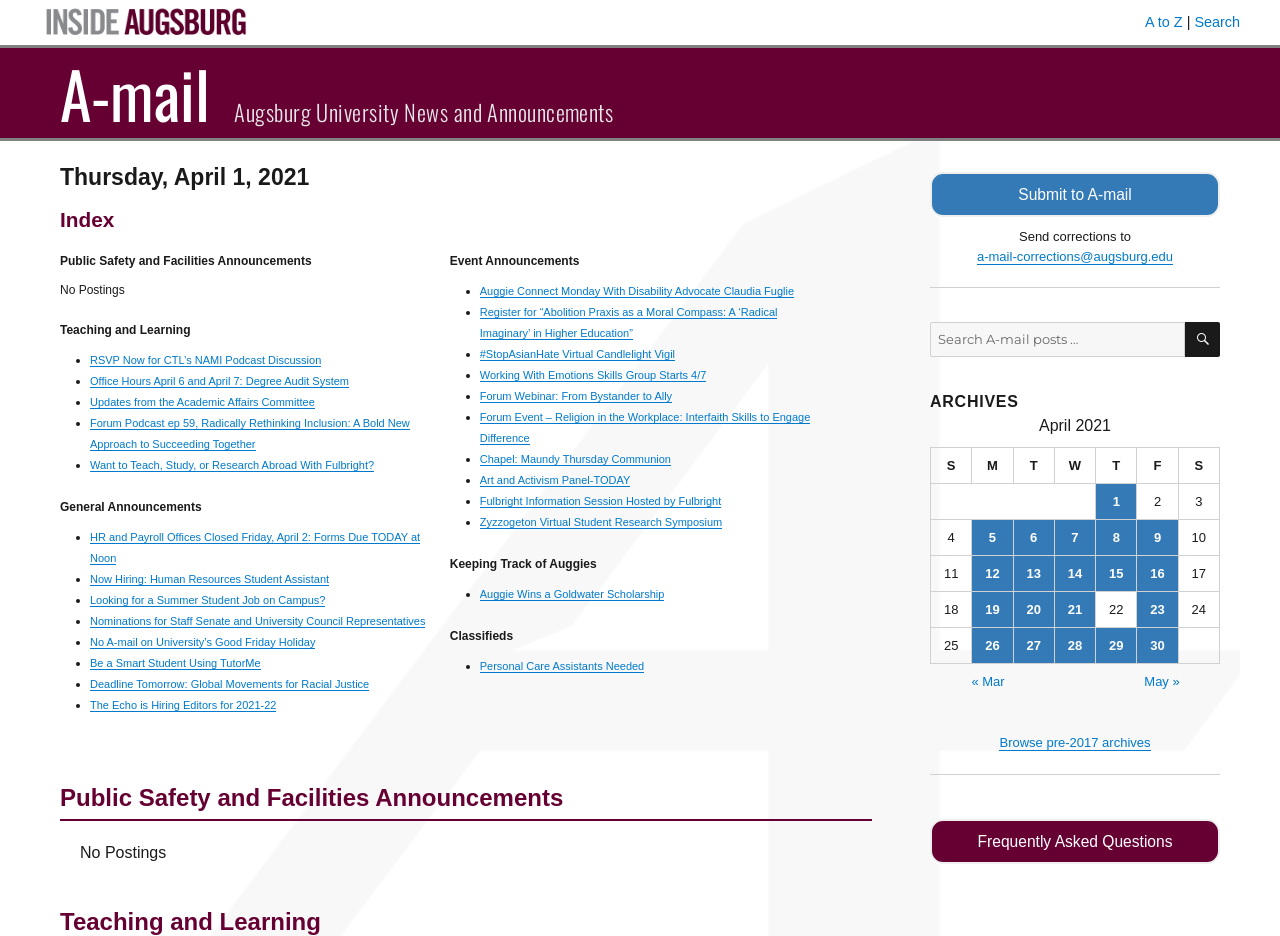Please use the details from the image to answer the following question comprehensively:
What is the topic of the first event announcement?

The first event announcement is about Auggie Connect, which is indicated by the link 'Auggie Connect Monday With Disability Advocate Claudia Fuglie'.